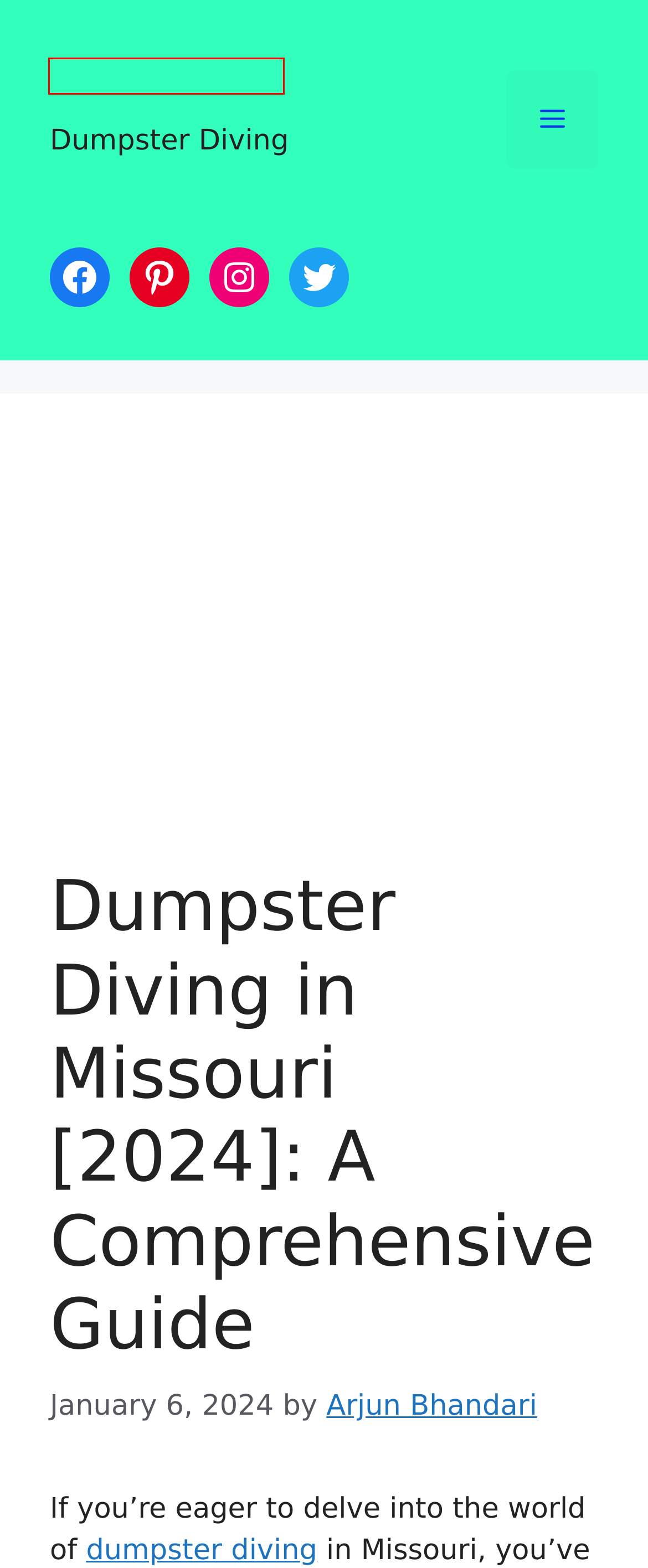You have a screenshot of a webpage with a red rectangle bounding box. Identify the best webpage description that corresponds to the new webpage after clicking the element within the red bounding box. Here are the candidates:
A. Dumpster Diving in the Louisiana [2024]: A Comprehensive Guide
B. Arjun Bhandari - Dumpster Diving
C. Dumpster Diving in the Georgia [2024]: A Comprehensive Guide
D. Dumpster Diving in the Wisconsin [2024]: A Comprehensive Guide
E. Is Dumpster Diving Legal or Illegal in the United States?
F. Privacy Policy
G. Dumpster Diving: Everything You Need to Know
H. Dumpster Diving In Washington: A Comprehensive Guide

G